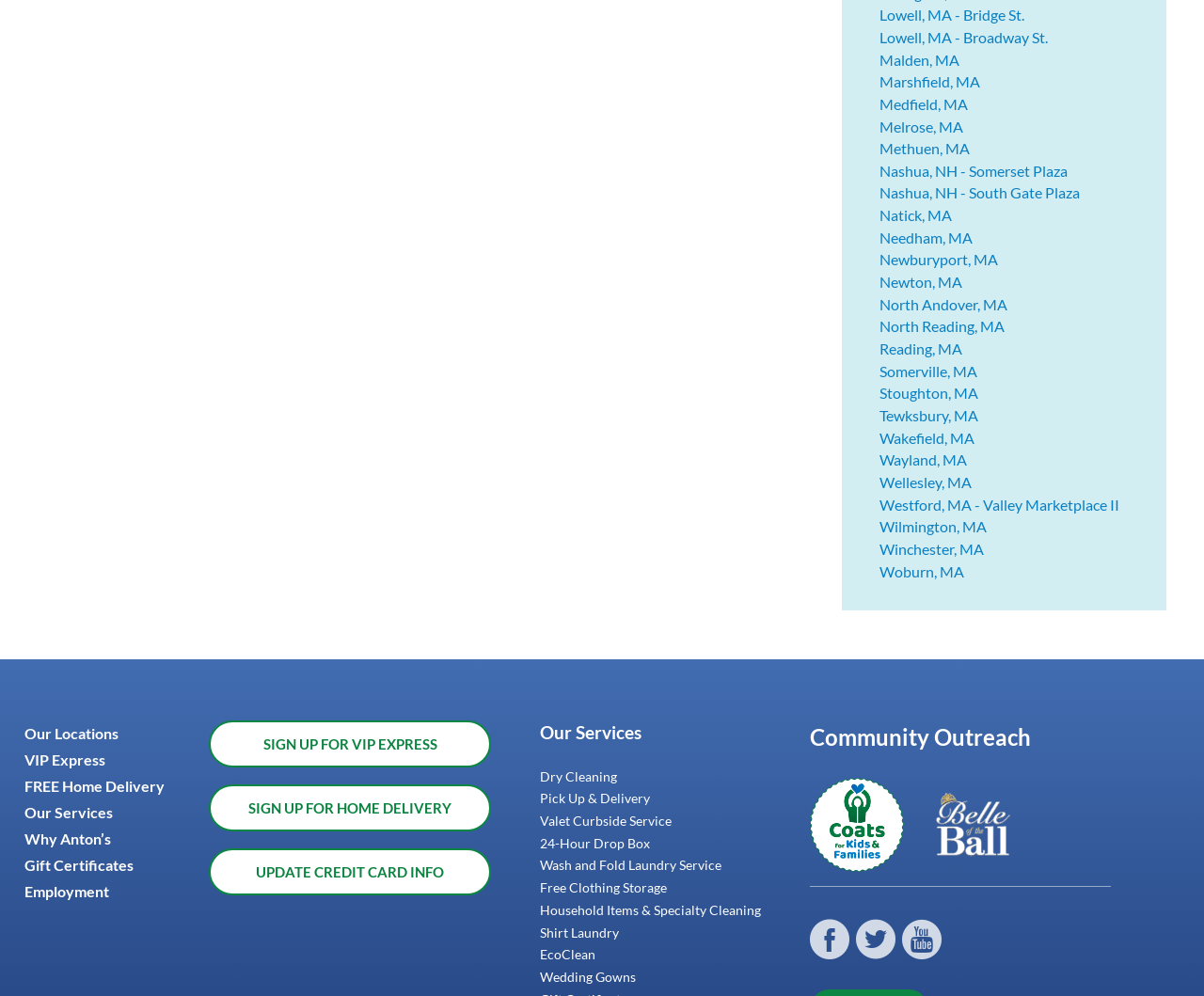Please reply to the following question with a single word or a short phrase:
What is VIP Express?

A service